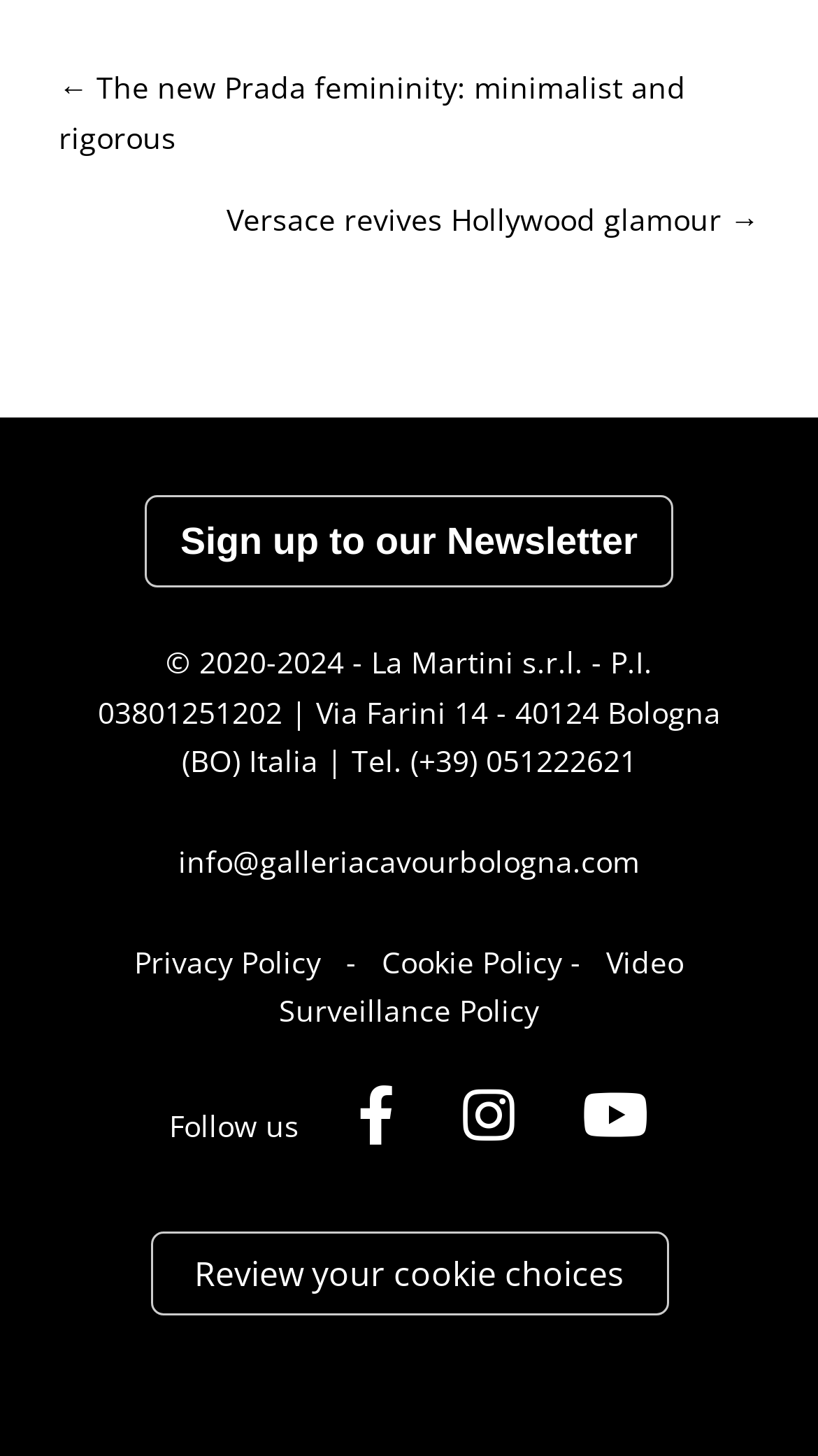Identify the bounding box coordinates of the clickable section necessary to follow the following instruction: "Follow on Facebook". The coordinates should be presented as four float numbers from 0 to 1, i.e., [left, top, right, bottom].

[0.427, 0.759, 0.565, 0.787]